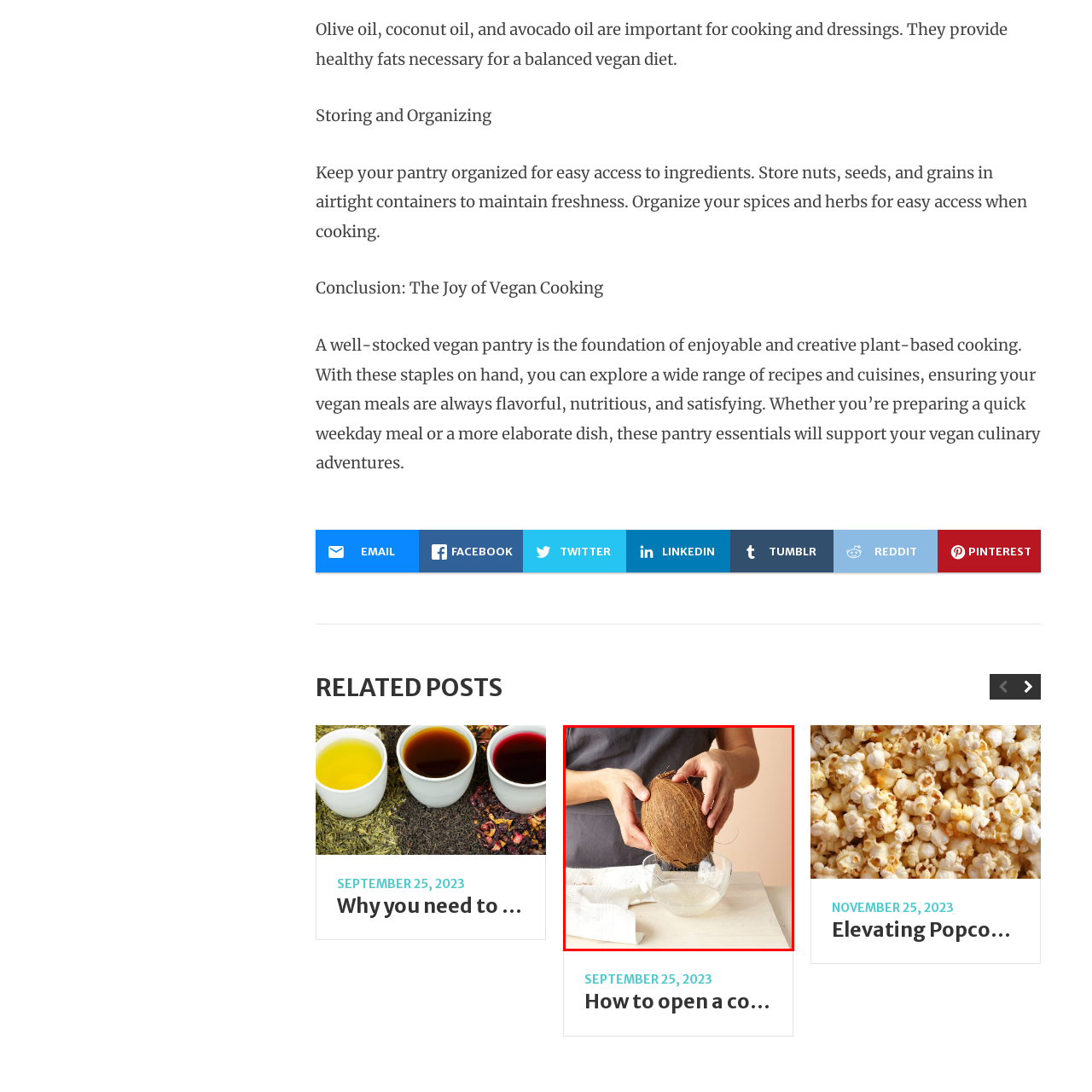Concentrate on the part of the image bordered in red, What is the setting of the scene? Answer concisely with a word or phrase.

A kitchen